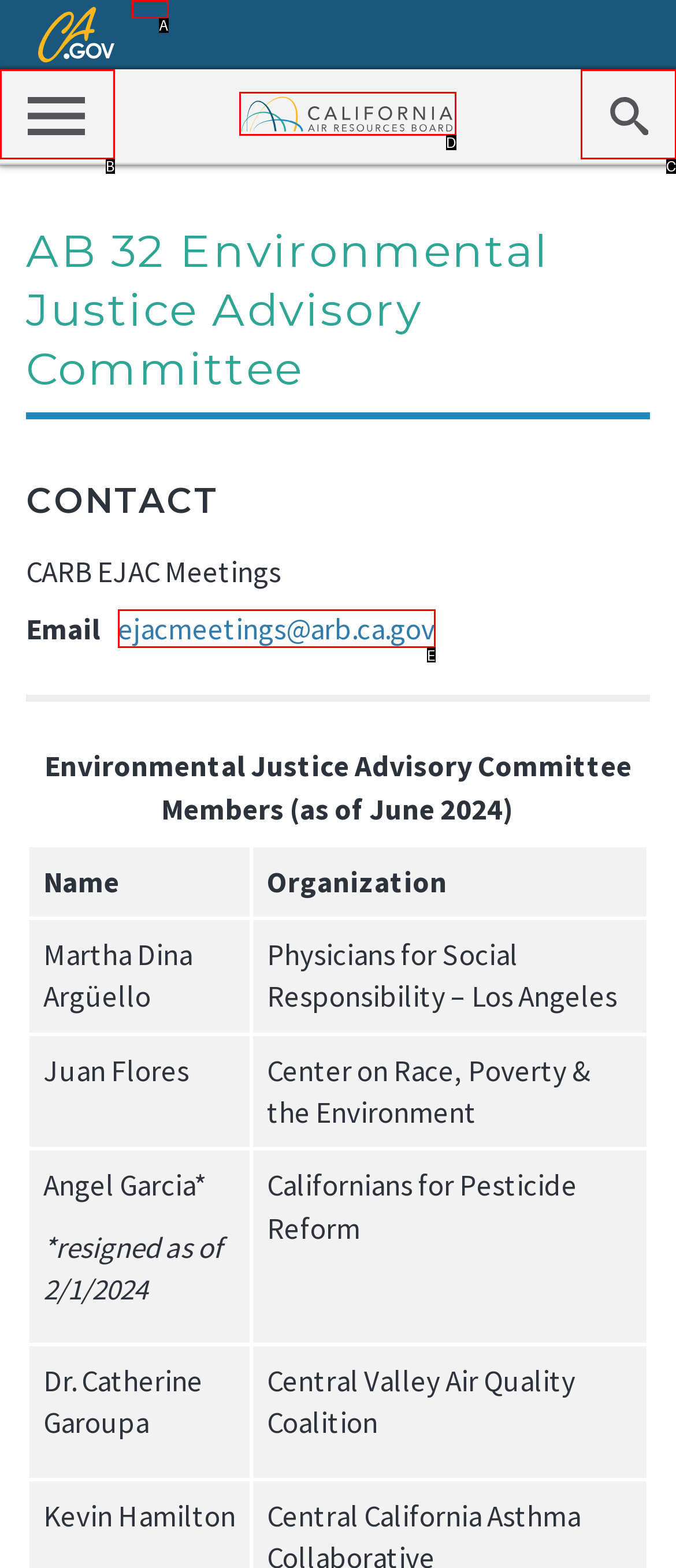From the given options, find the HTML element that fits the description: Skip to main content. Reply with the letter of the chosen element.

A